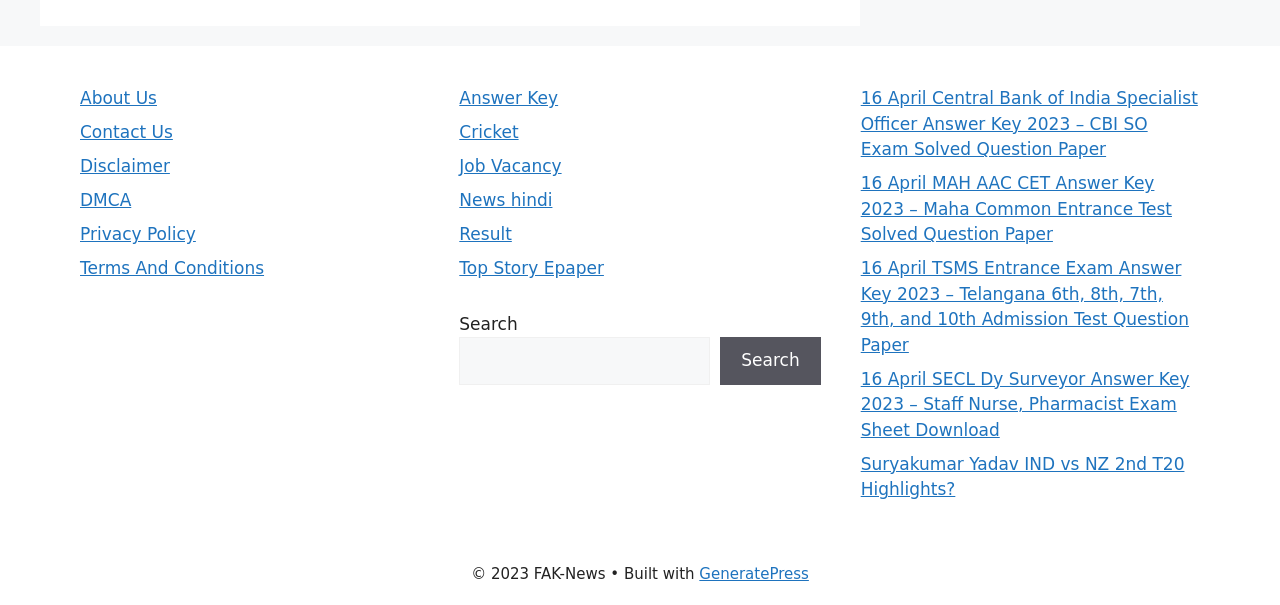What is the purpose of the search box?
Provide a thorough and detailed answer to the question.

The search box is located in the middle section of the webpage, and it has a label 'Search' and a search button next to it. This suggests that the purpose of the search box is to allow users to search for specific content on the website.